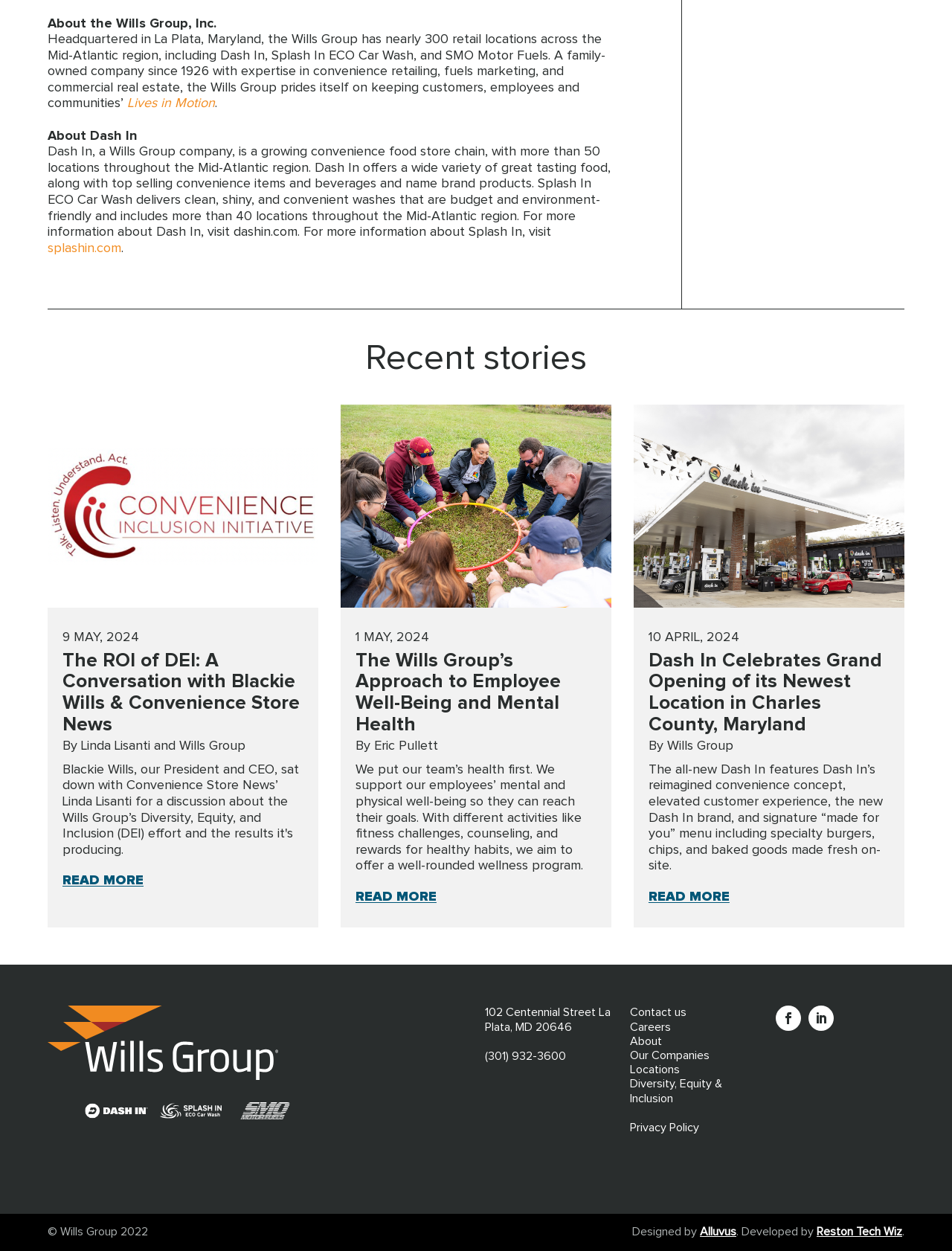What is the topic of the first article under 'Recent stories'?
Give a detailed explanation using the information visible in the image.

I looked at the heading element of the first article under 'Recent stories' and found that it says 'The ROI of DEI: A Conversation with Blackie Wills & Convenience Store News'.